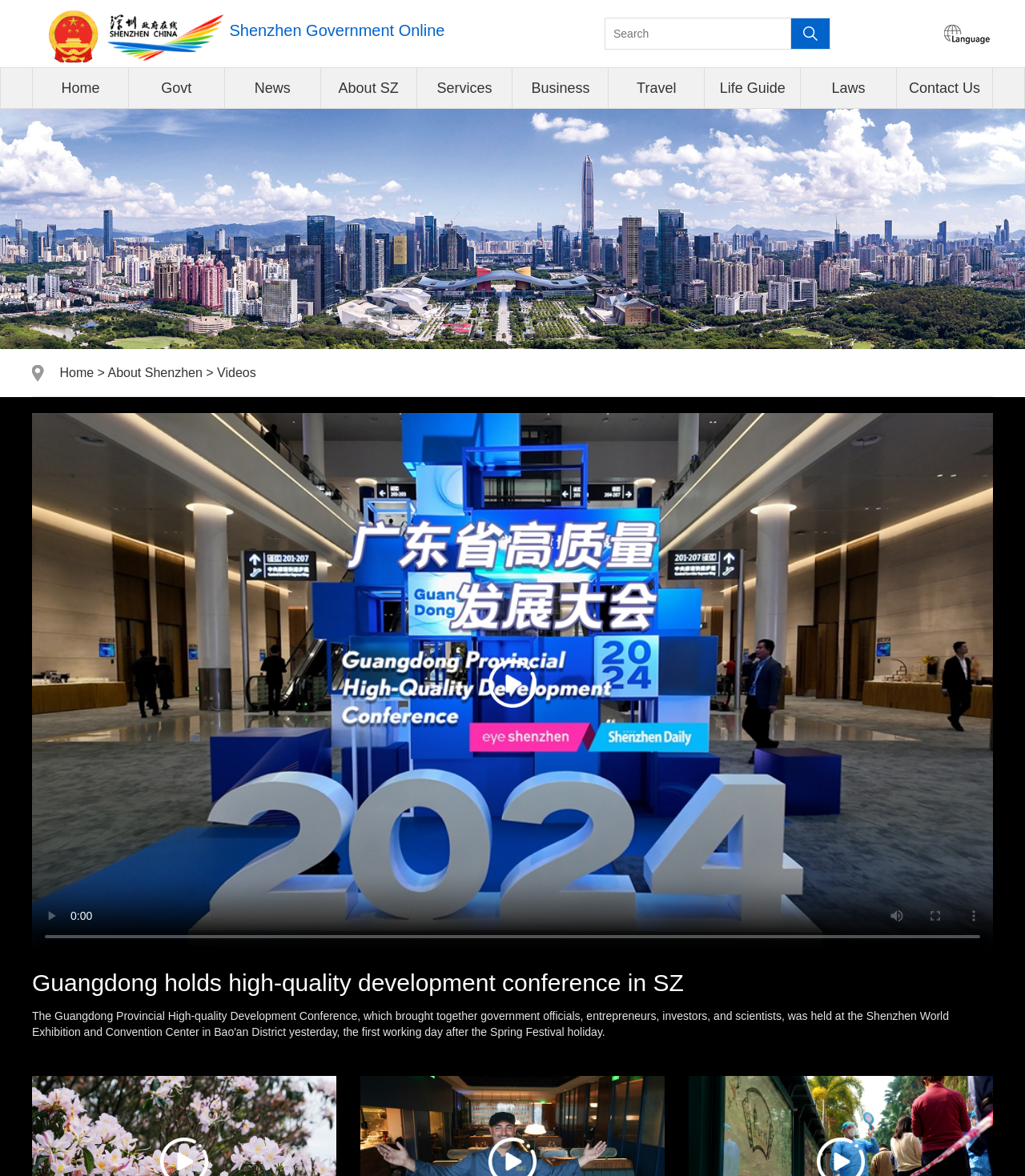Determine the bounding box coordinates for the area that needs to be clicked to fulfill this task: "Go to the home page". The coordinates must be given as four float numbers between 0 and 1, i.e., [left, top, right, bottom].

[0.032, 0.058, 0.125, 0.092]